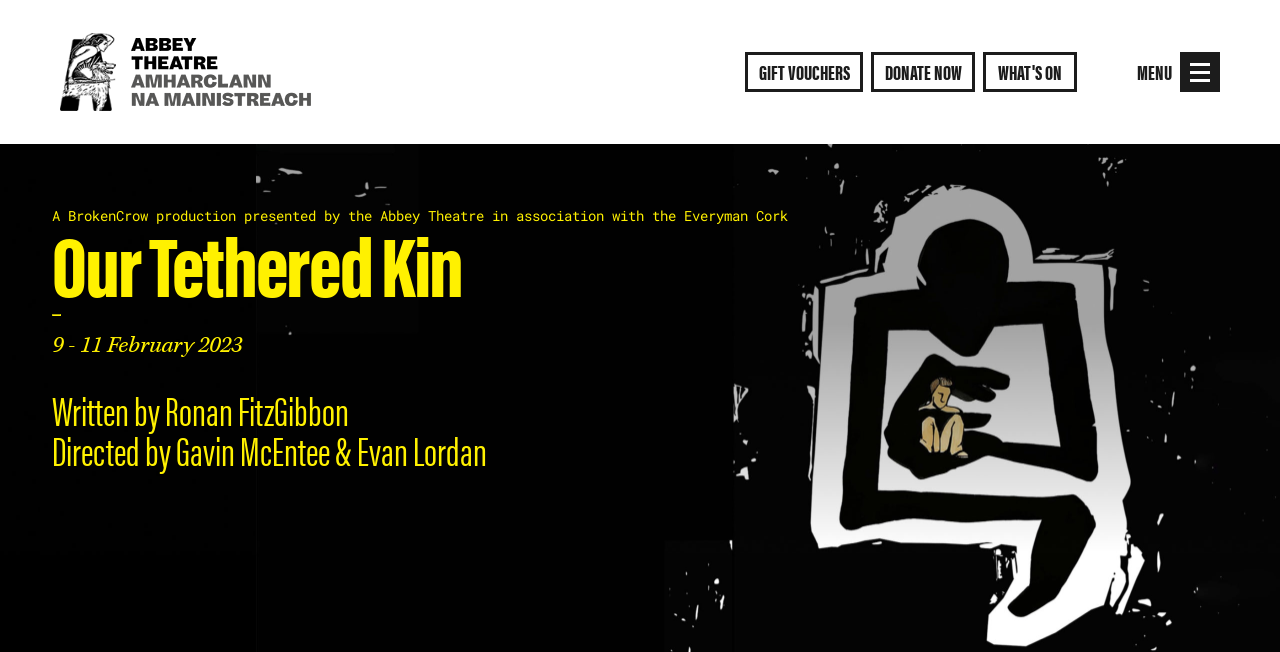Extract the bounding box of the UI element described as: "toggle menu".

[0.922, 0.08, 0.953, 0.141]